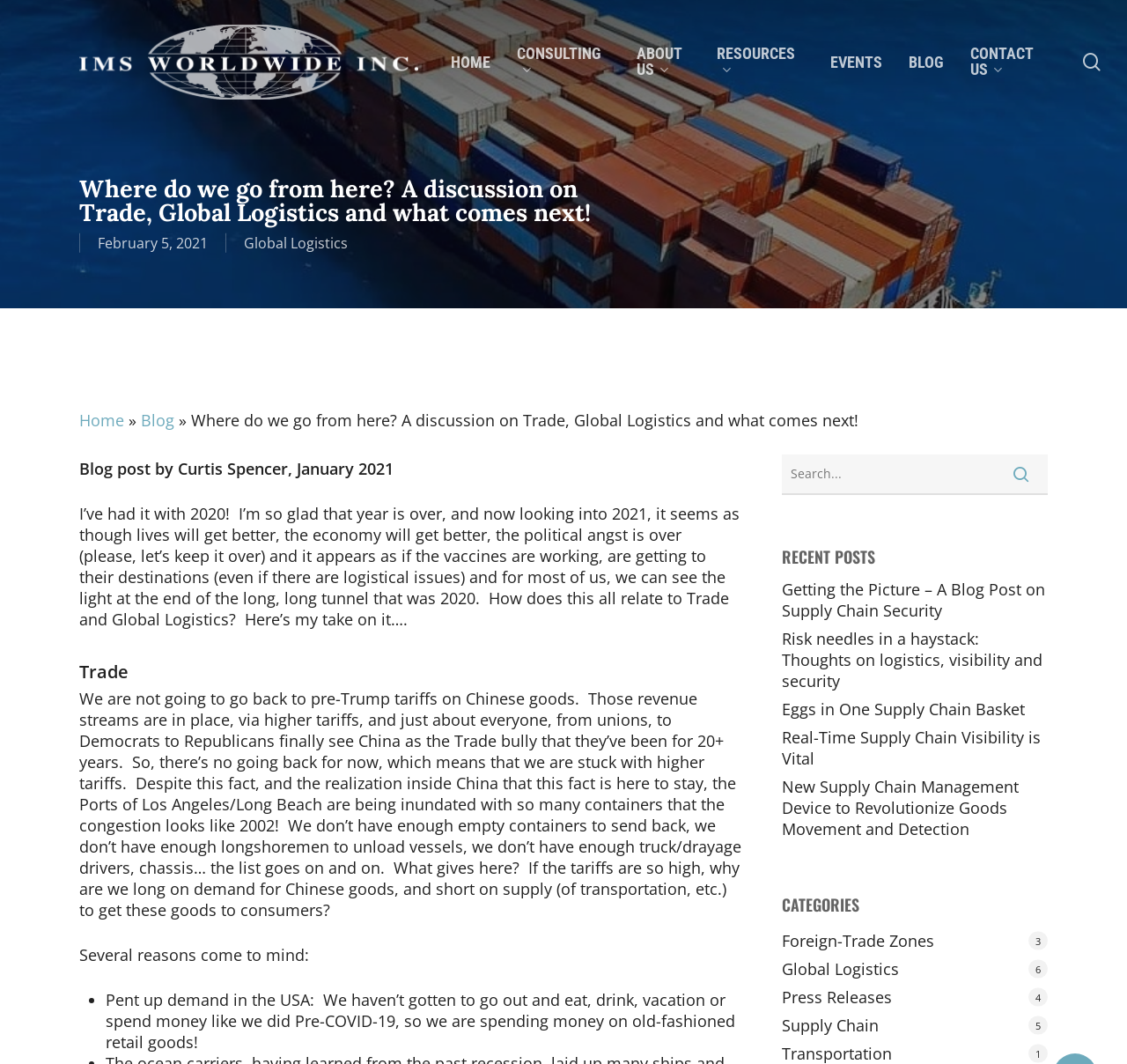Identify the bounding box coordinates of the clickable region necessary to fulfill the following instruction: "Search for a keyword". The bounding box coordinates should be four float numbers between 0 and 1, i.e., [left, top, right, bottom].

[0.07, 0.153, 0.93, 0.216]